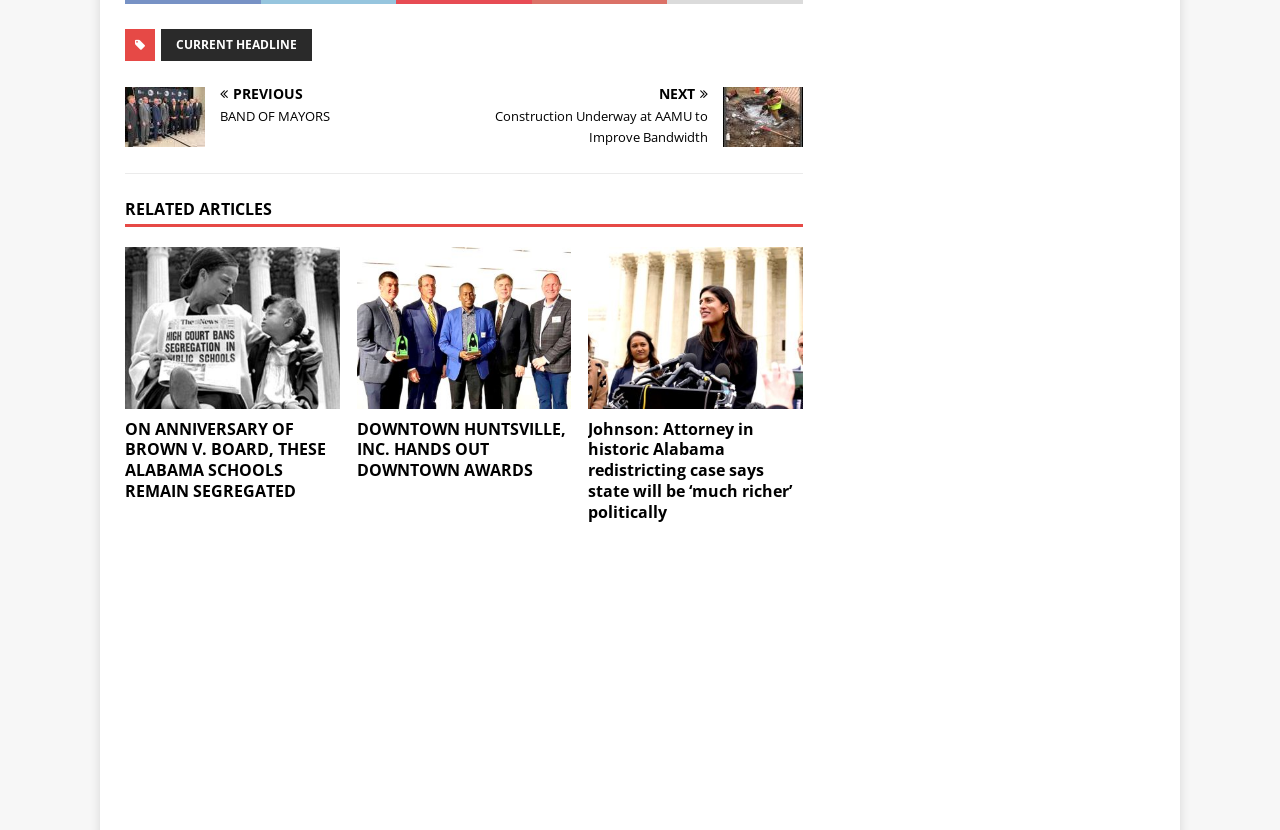Identify the bounding box coordinates for the element you need to click to achieve the following task: "Read the 'ON ANNIVERSARY OF BROWN V. BOARD, THESE ALABAMA SCHOOLS REMAIN SEGREGATED' article". Provide the bounding box coordinates as four float numbers between 0 and 1, in the form [left, top, right, bottom].

[0.098, 0.298, 0.265, 0.605]